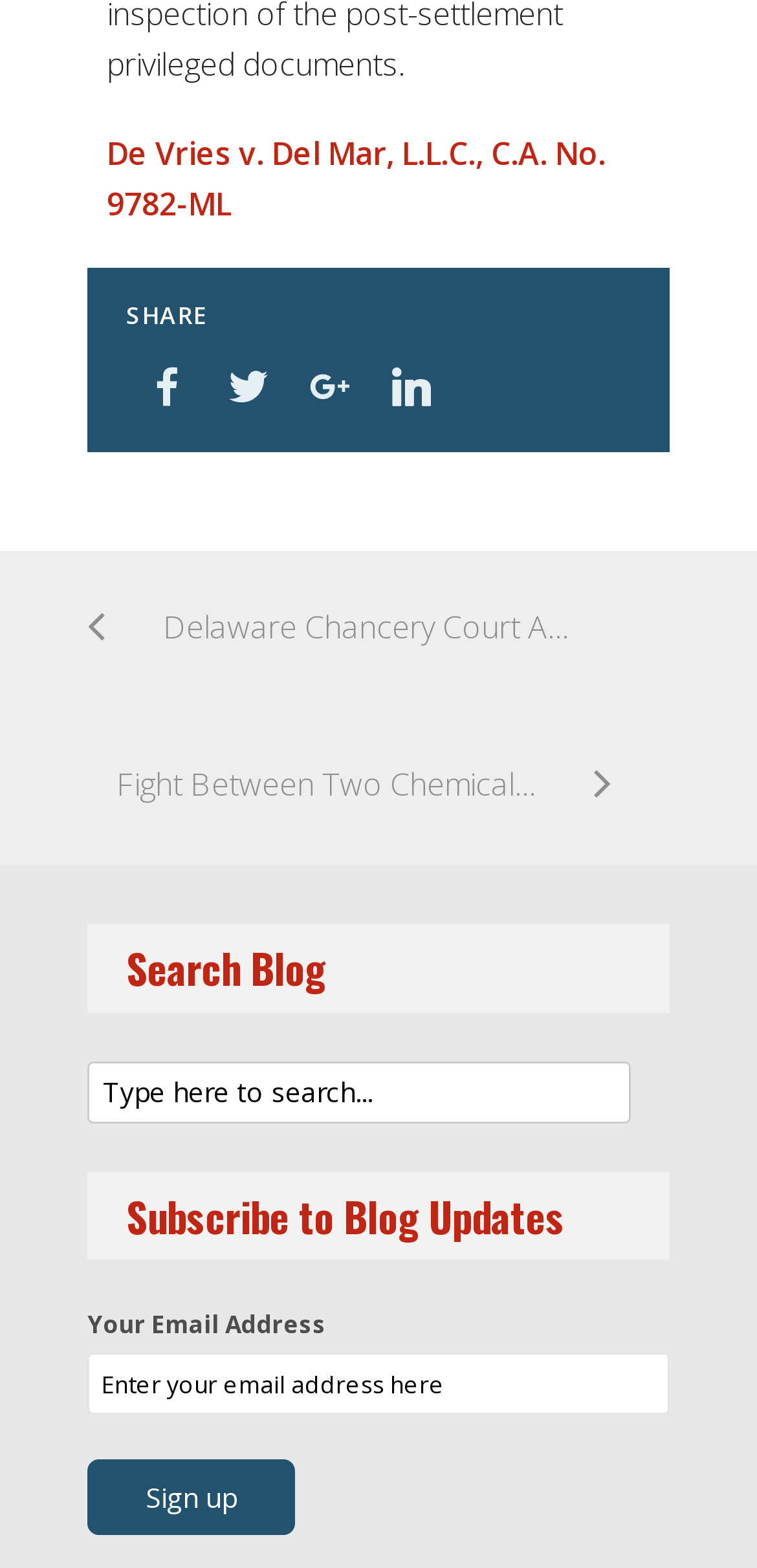Predict the bounding box coordinates of the area that should be clicked to accomplish the following instruction: "Read about Delaware Chancery Court Awards Attorneys’ Fees". The bounding box coordinates should consist of four float numbers between 0 and 1, i.e., [left, top, right, bottom].

[0.115, 0.352, 0.808, 0.452]